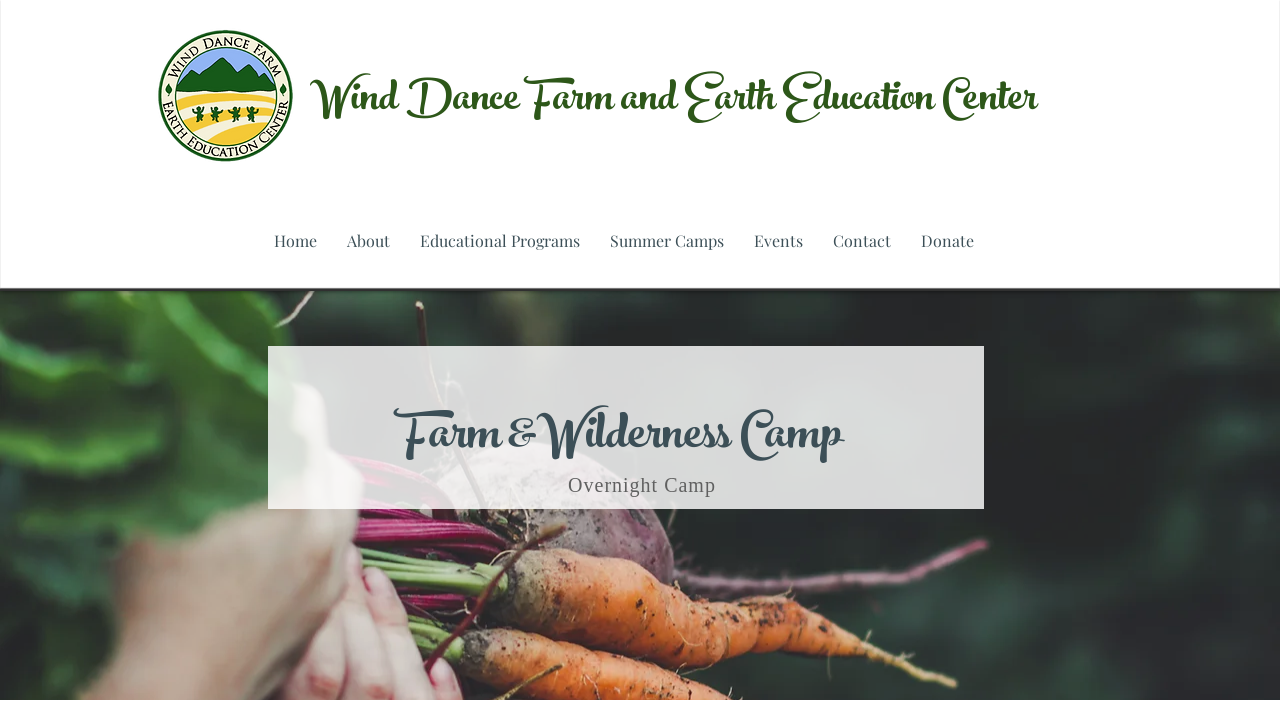Using the given element description, provide the bounding box coordinates (top-left x, top-left y, bottom-right x, bottom-right y) for the corresponding UI element in the screenshot: Wind Dance Farm and

[0.242, 0.083, 0.529, 0.205]